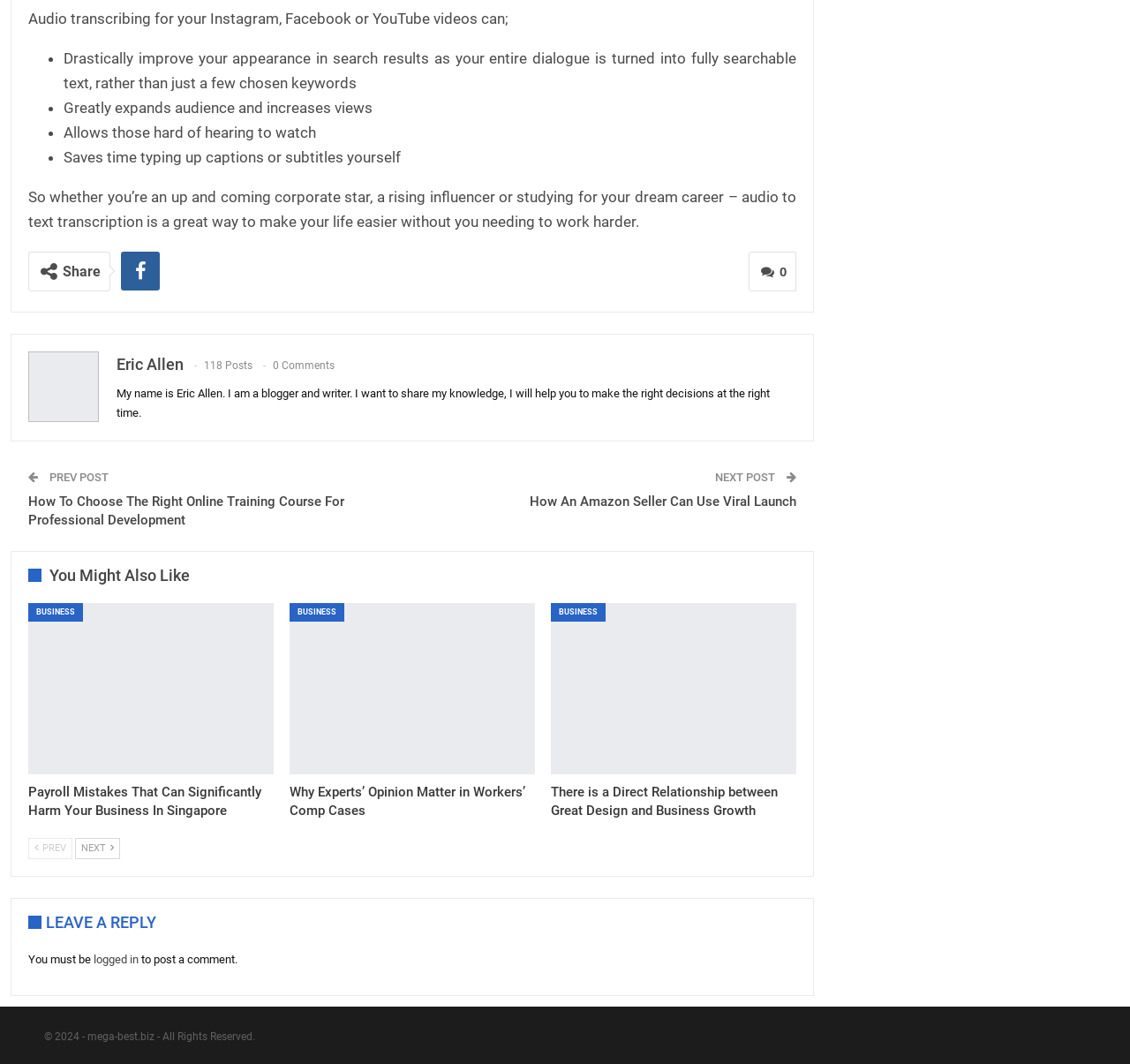Extract the bounding box for the UI element that matches this description: "You might also like".

[0.006, 0.424, 0.133, 0.437]